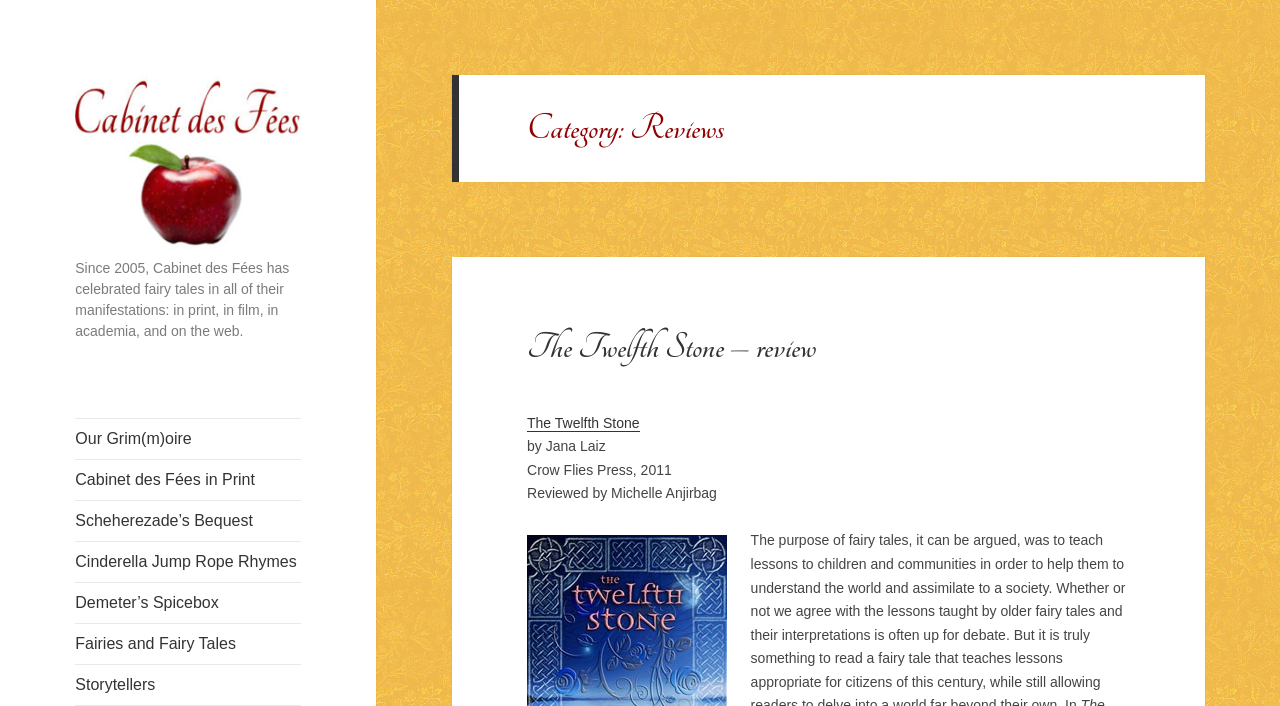Given the element description The Twelfth Stone – review, predict the bounding box coordinates for the UI element in the webpage screenshot. The format should be (top-left x, top-left y, bottom-right x, bottom-right y), and the values should be between 0 and 1.

[0.412, 0.462, 0.638, 0.523]